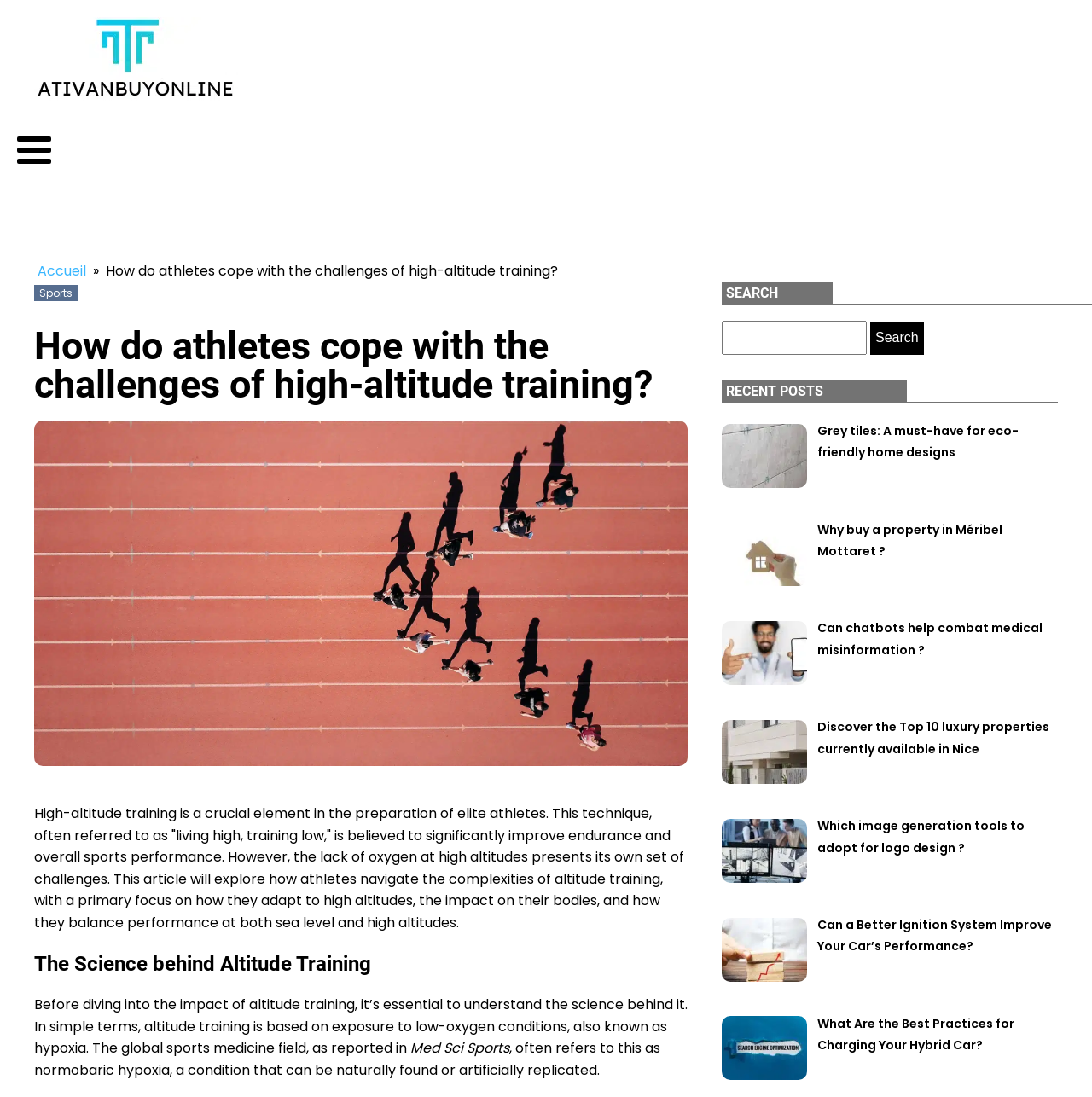Your task is to find and give the main heading text of the webpage.

How do athletes cope with the challenges of high-altitude training?